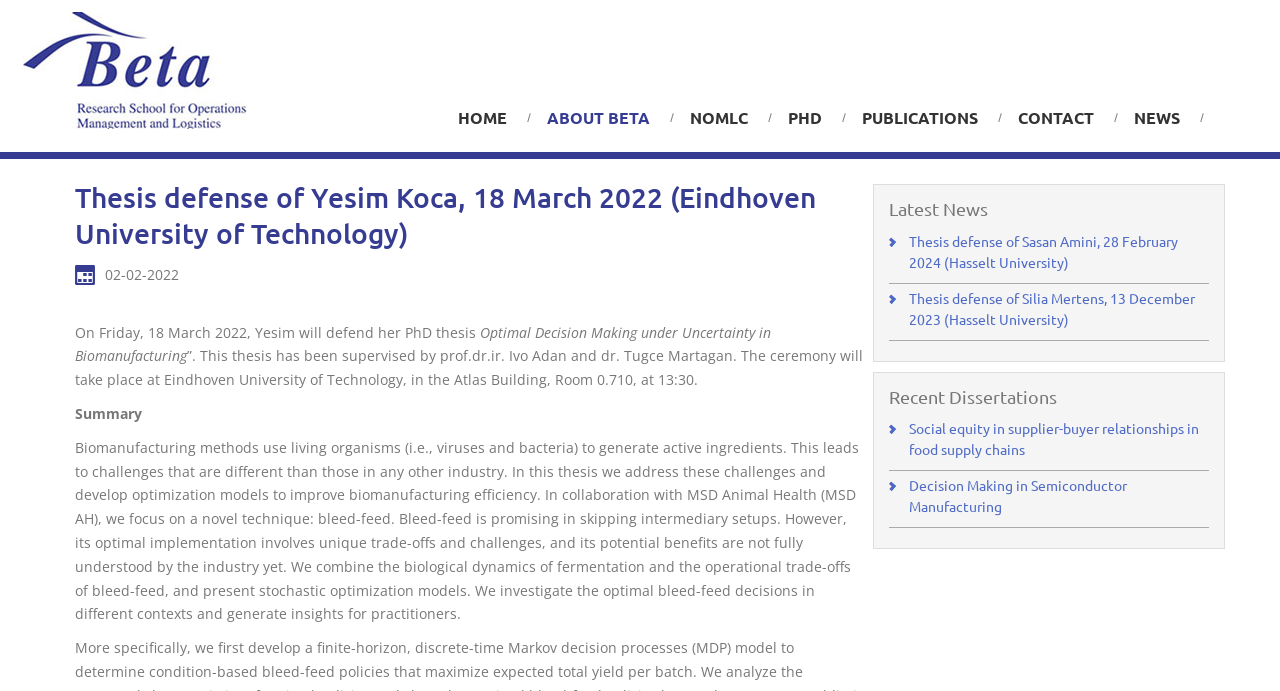Locate the bounding box of the UI element described by: "Publications" in the given webpage screenshot.

[0.662, 0.14, 0.784, 0.202]